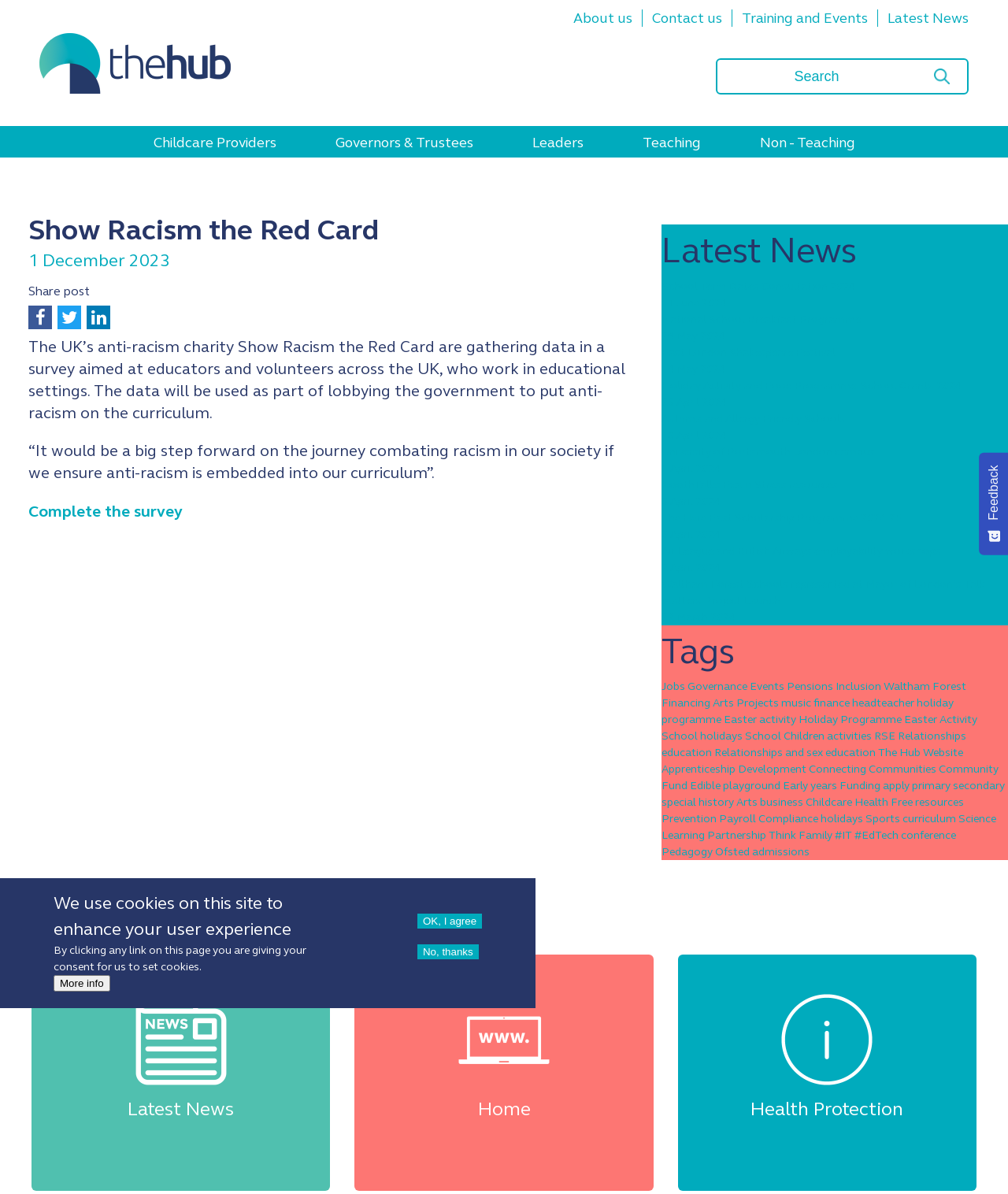Give a one-word or one-phrase response to the question: 
How many links are there in the 'Tags' section?

20